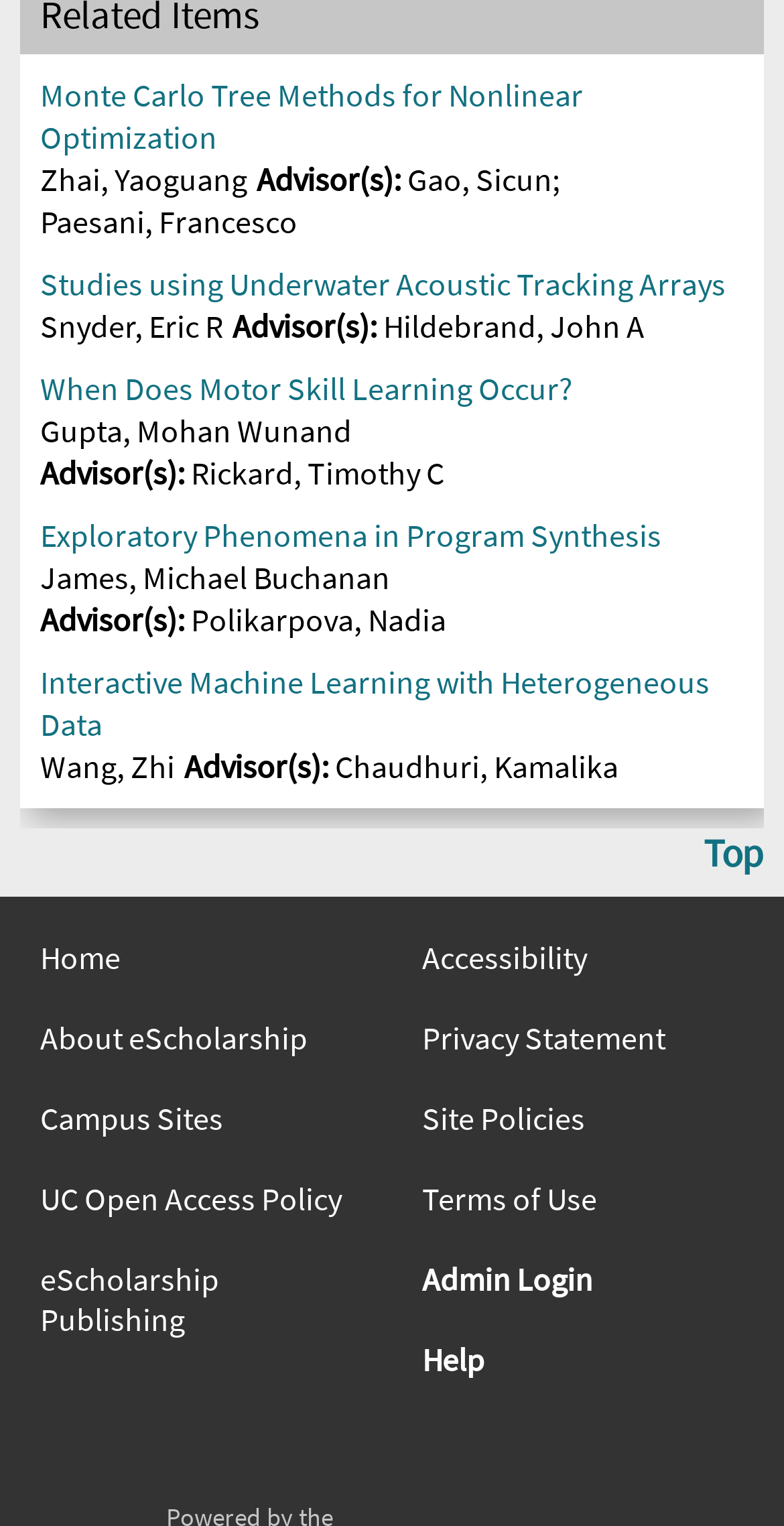Please identify the bounding box coordinates of the region to click in order to complete the task: "Go to the home page". The coordinates must be four float numbers between 0 and 1, specified as [left, top, right, bottom].

[0.051, 0.614, 0.462, 0.64]